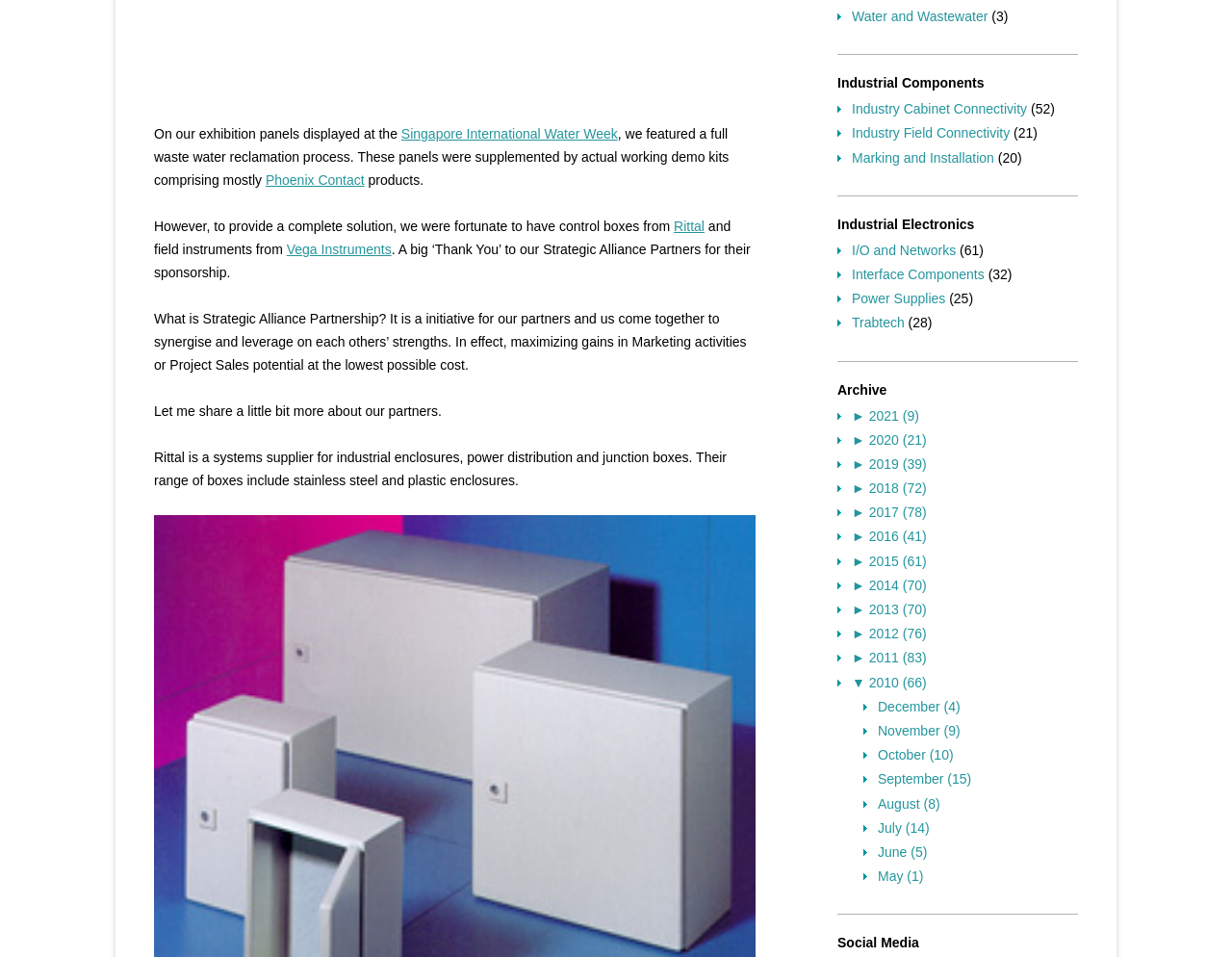Pinpoint the bounding box coordinates of the clickable area needed to execute the instruction: "Search for something". The coordinates should be specified as four float numbers between 0 and 1, i.e., [left, top, right, bottom].

None